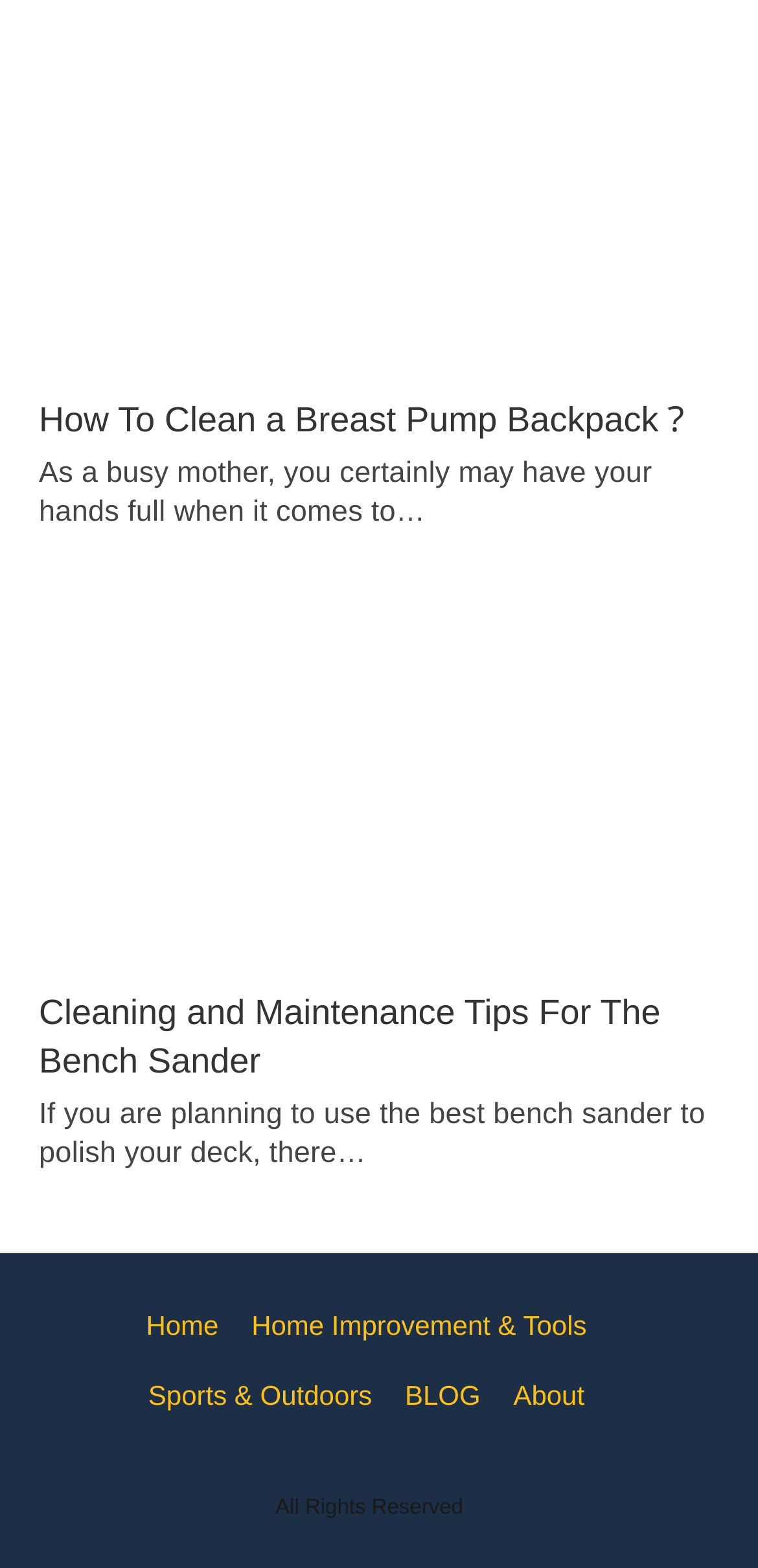Determine the coordinates of the bounding box that should be clicked to complete the instruction: "read about cleaning a breast pump backpack". The coordinates should be represented by four float numbers between 0 and 1: [left, top, right, bottom].

[0.051, 0.004, 0.949, 0.24]